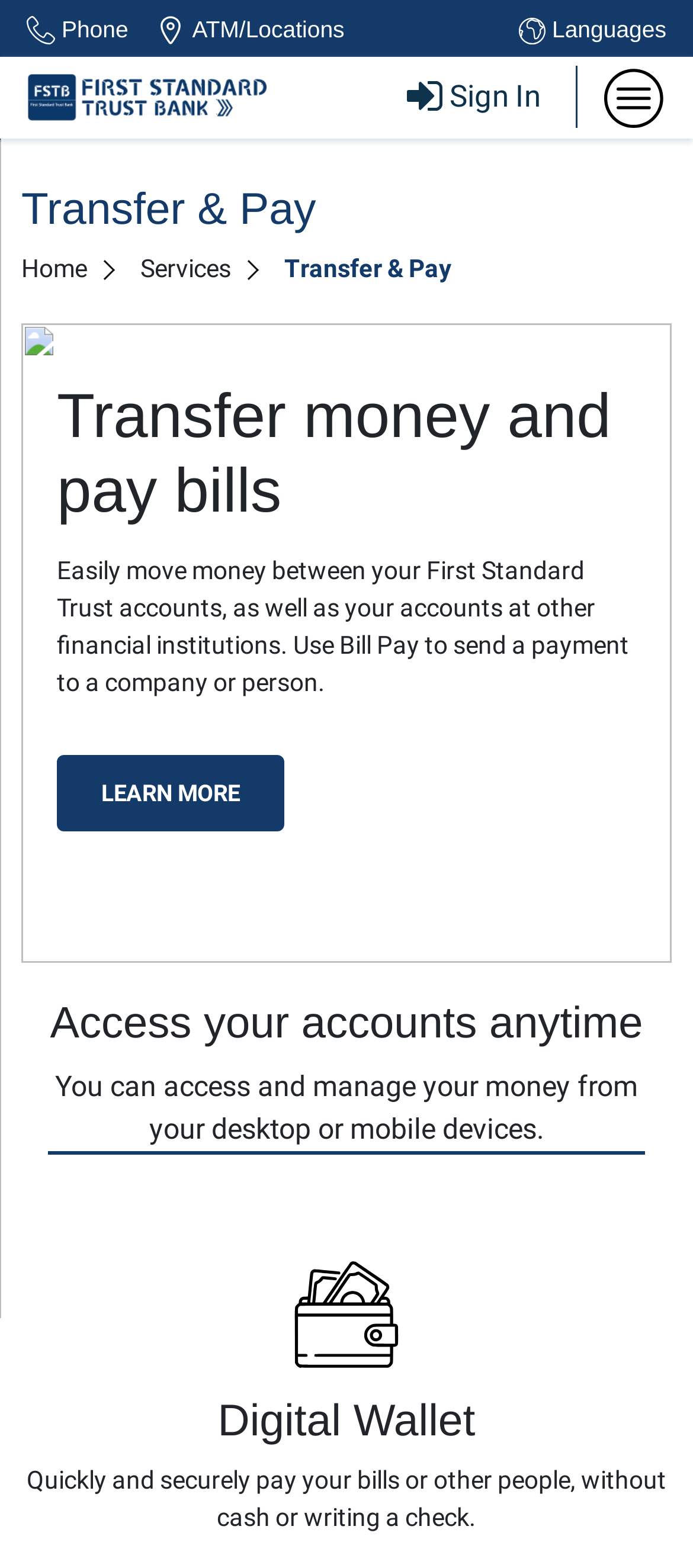Using floating point numbers between 0 and 1, provide the bounding box coordinates in the format (top-left x, top-left y, bottom-right x, bottom-right y). Locate the UI element described here: Learn More

[0.082, 0.481, 0.41, 0.53]